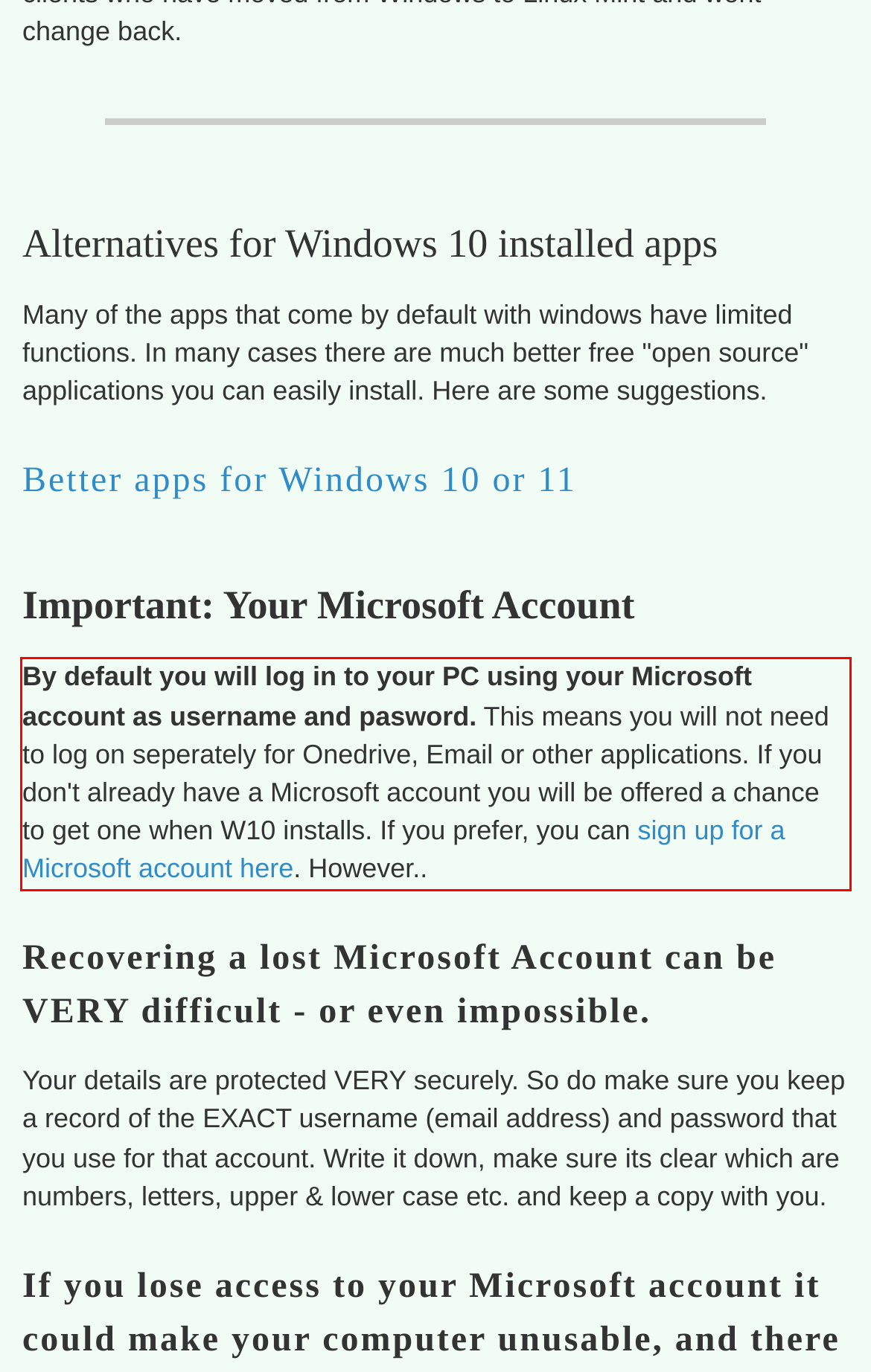Identify the text inside the red bounding box in the provided webpage screenshot and transcribe it.

By default you will log in to your PC using your Microsoft account as username and pasword. This means you will not need to log on seperately for Onedrive, Email or other applications. If you don't already have a Microsoft account you will be offered a chance to get one when W10 installs. If you prefer, you can sign up for a Microsoft account here. However..